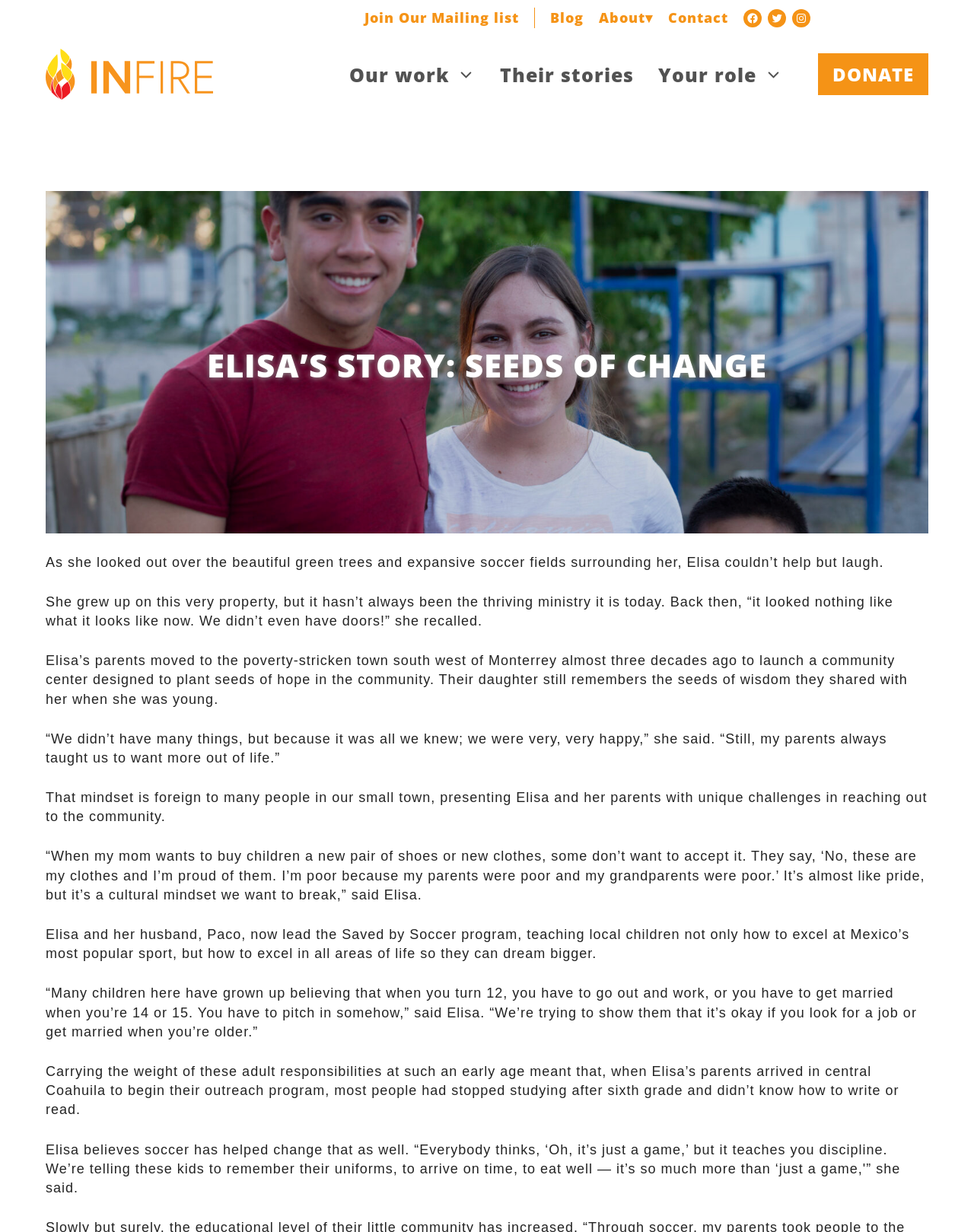Identify the bounding box for the UI element specified in this description: "Facebook". The coordinates must be four float numbers between 0 and 1, formatted as [left, top, right, bottom].

[0.764, 0.007, 0.782, 0.022]